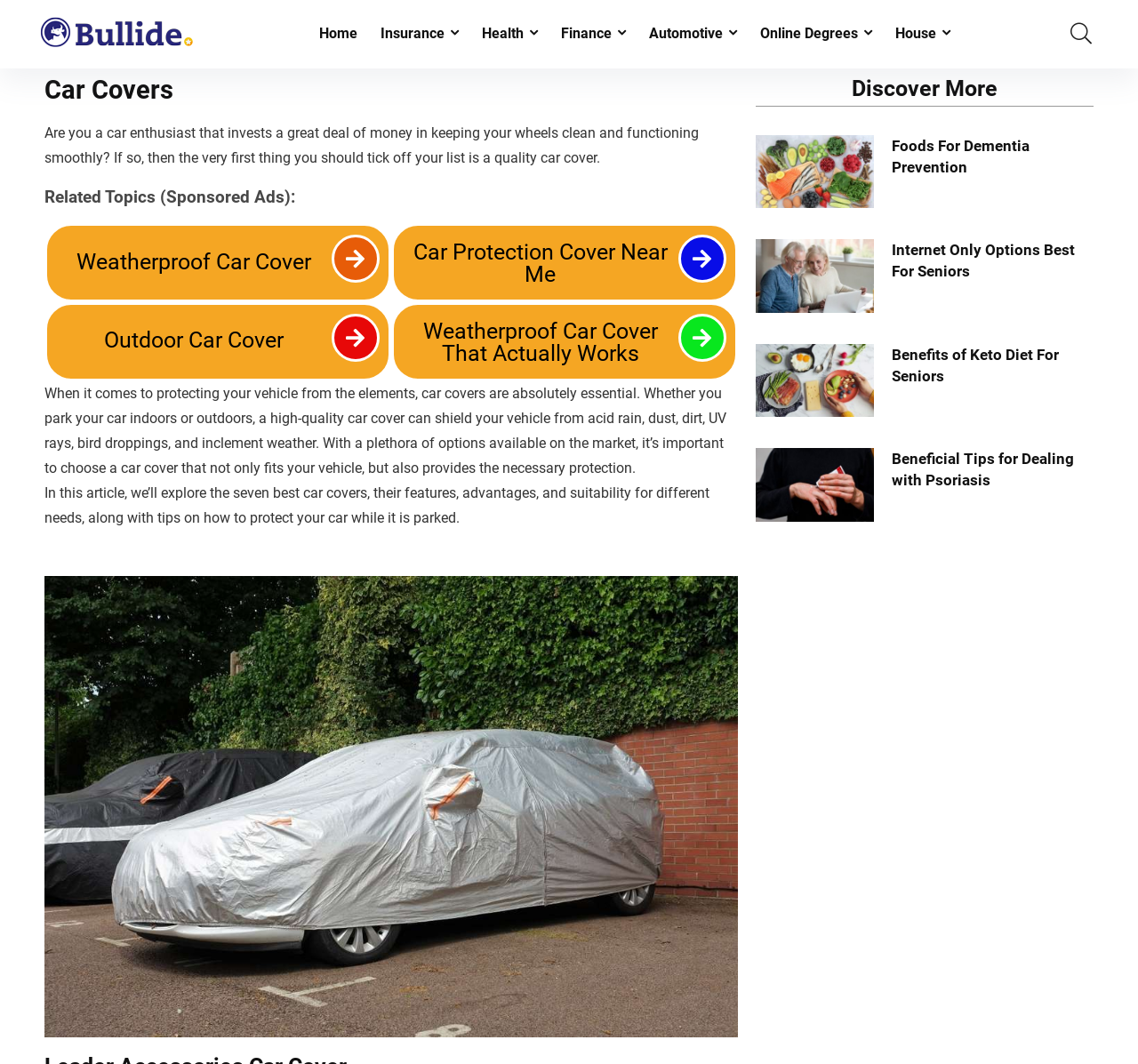Could you specify the bounding box coordinates for the clickable section to complete the following instruction: "Click on the 'Home' link"?

[0.27, 0.016, 0.324, 0.048]